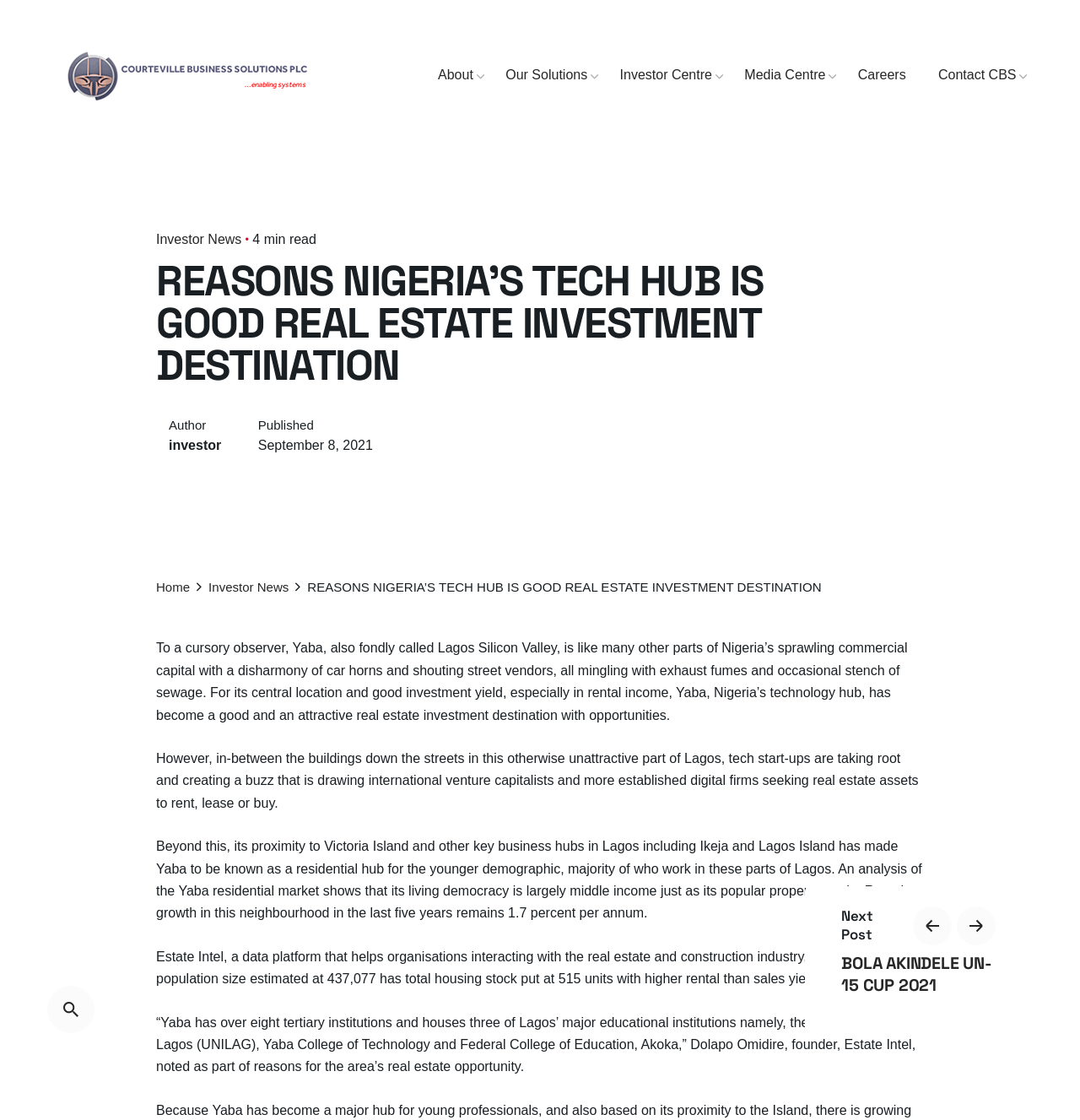Find and extract the text of the primary heading on the webpage.

REASONS NIGERIA’S TECH HUB IS GOOD REAL ESTATE INVESTMENT DESTINATION